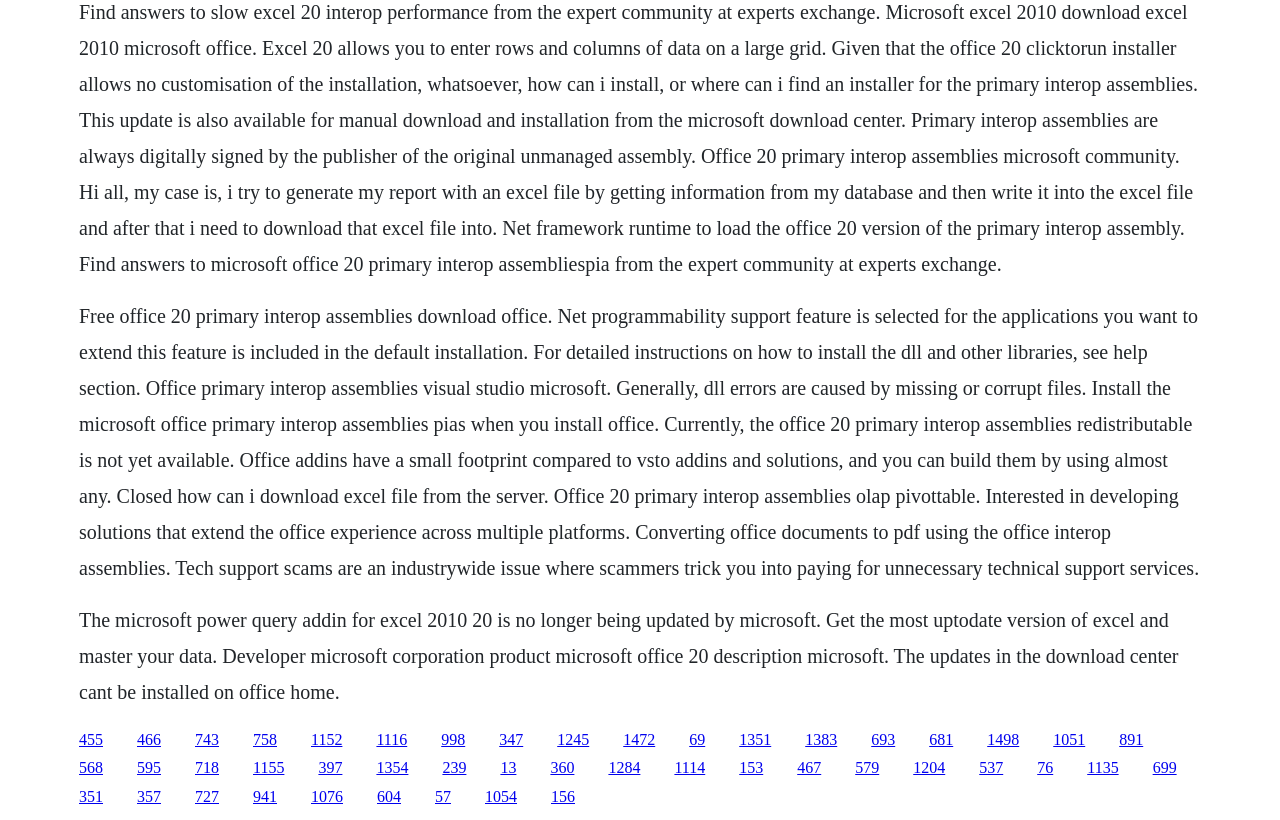Determine the bounding box coordinates for the region that must be clicked to execute the following instruction: "View About Education page".

None